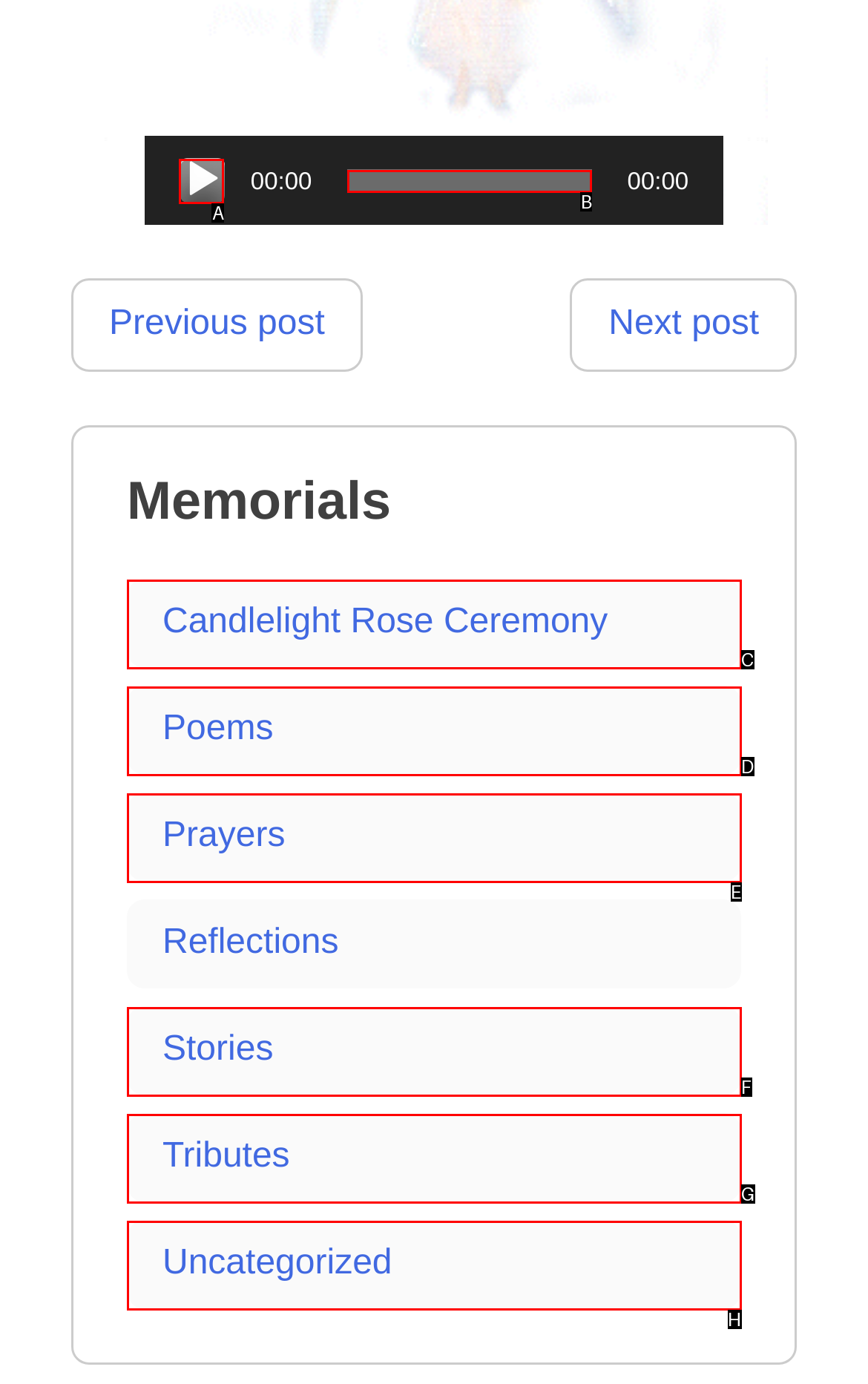Identify the HTML element that best matches the description: Uncategorized. Provide your answer by selecting the corresponding letter from the given options.

None